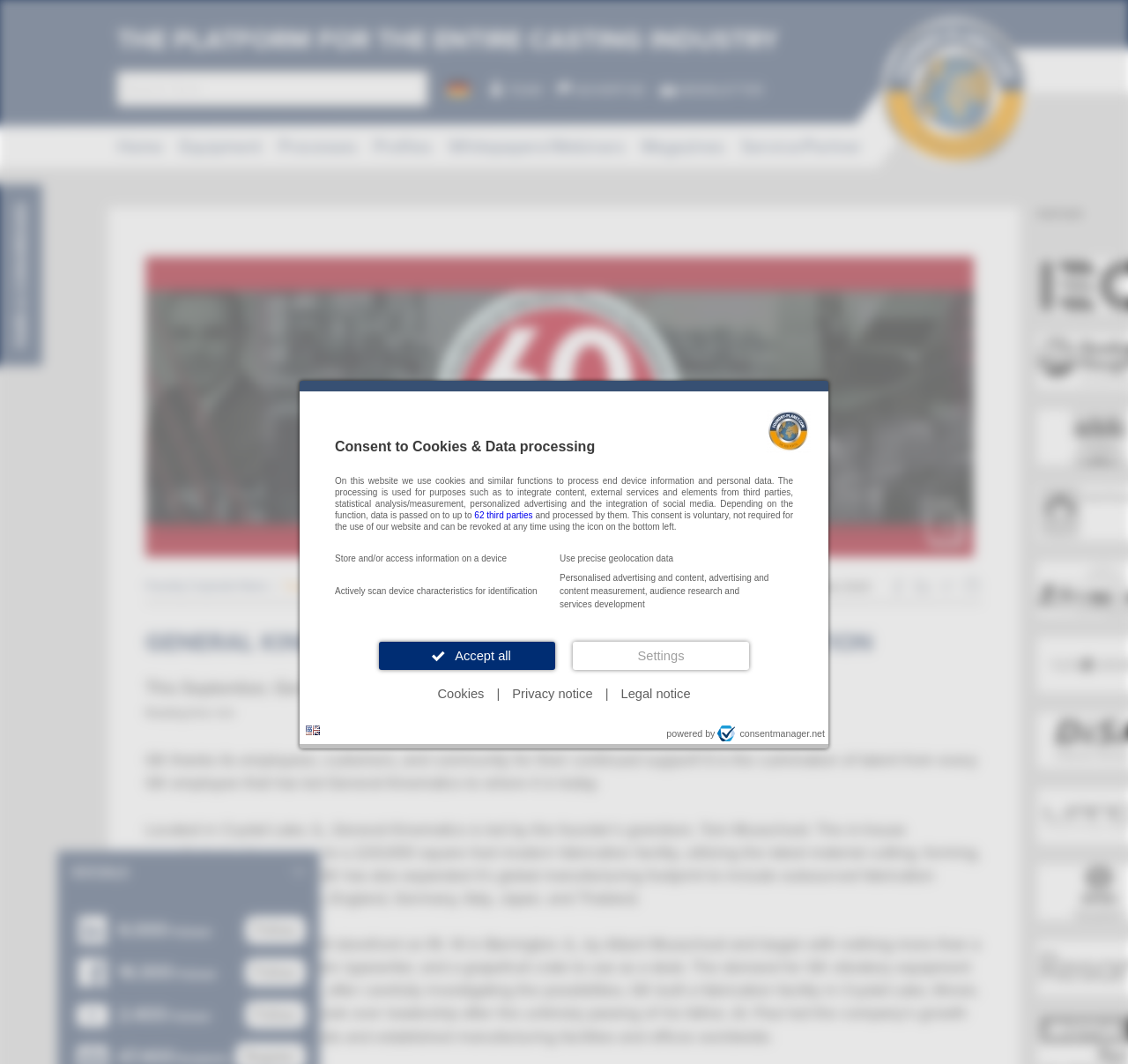Determine the bounding box coordinates of the region that needs to be clicked to achieve the task: "Click on the logo".

[0.68, 0.384, 0.719, 0.426]